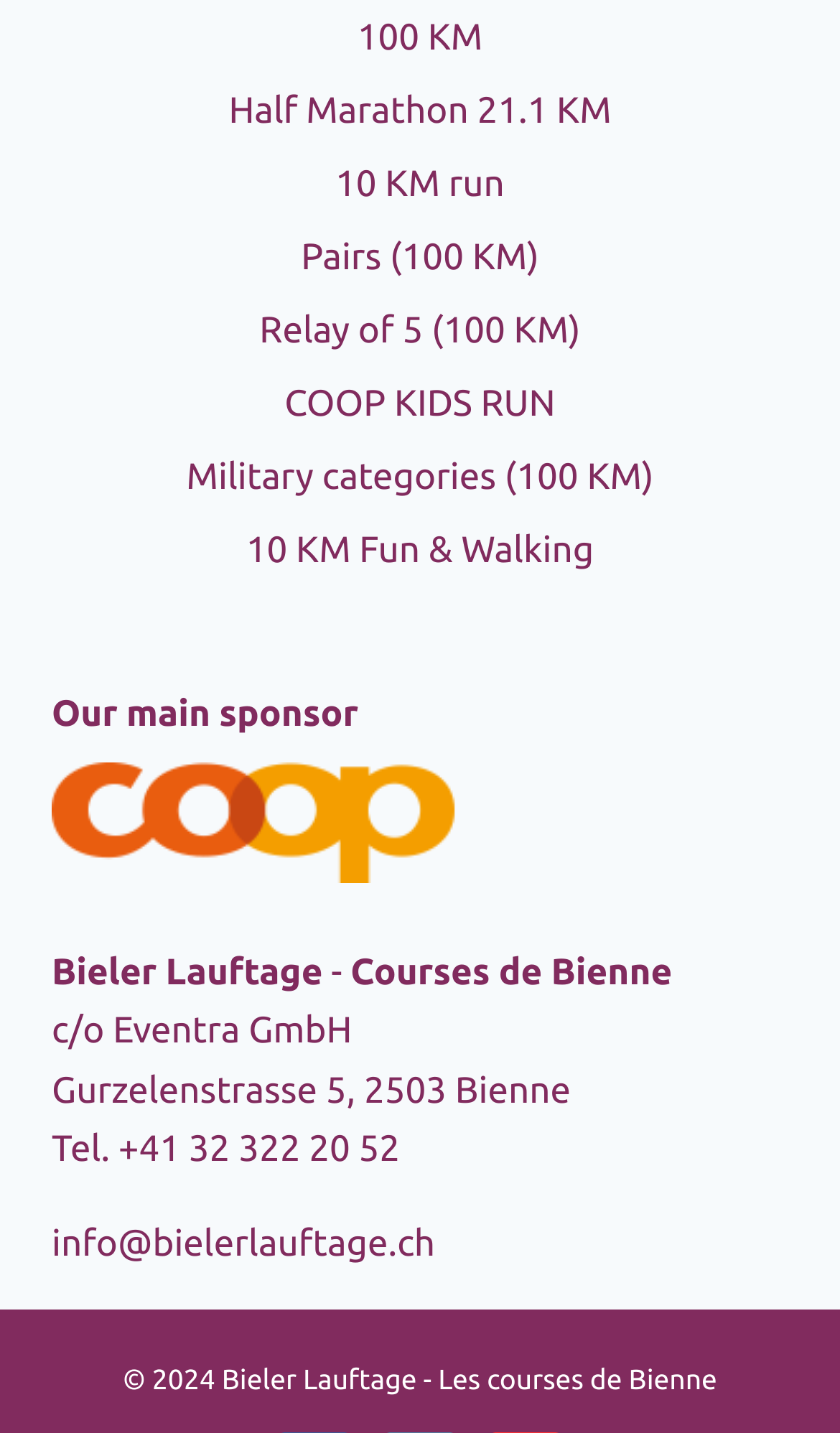Highlight the bounding box coordinates of the element that should be clicked to carry out the following instruction: "Contact via info@bielerlauftage.ch". The coordinates must be given as four float numbers ranging from 0 to 1, i.e., [left, top, right, bottom].

[0.062, 0.854, 0.518, 0.882]